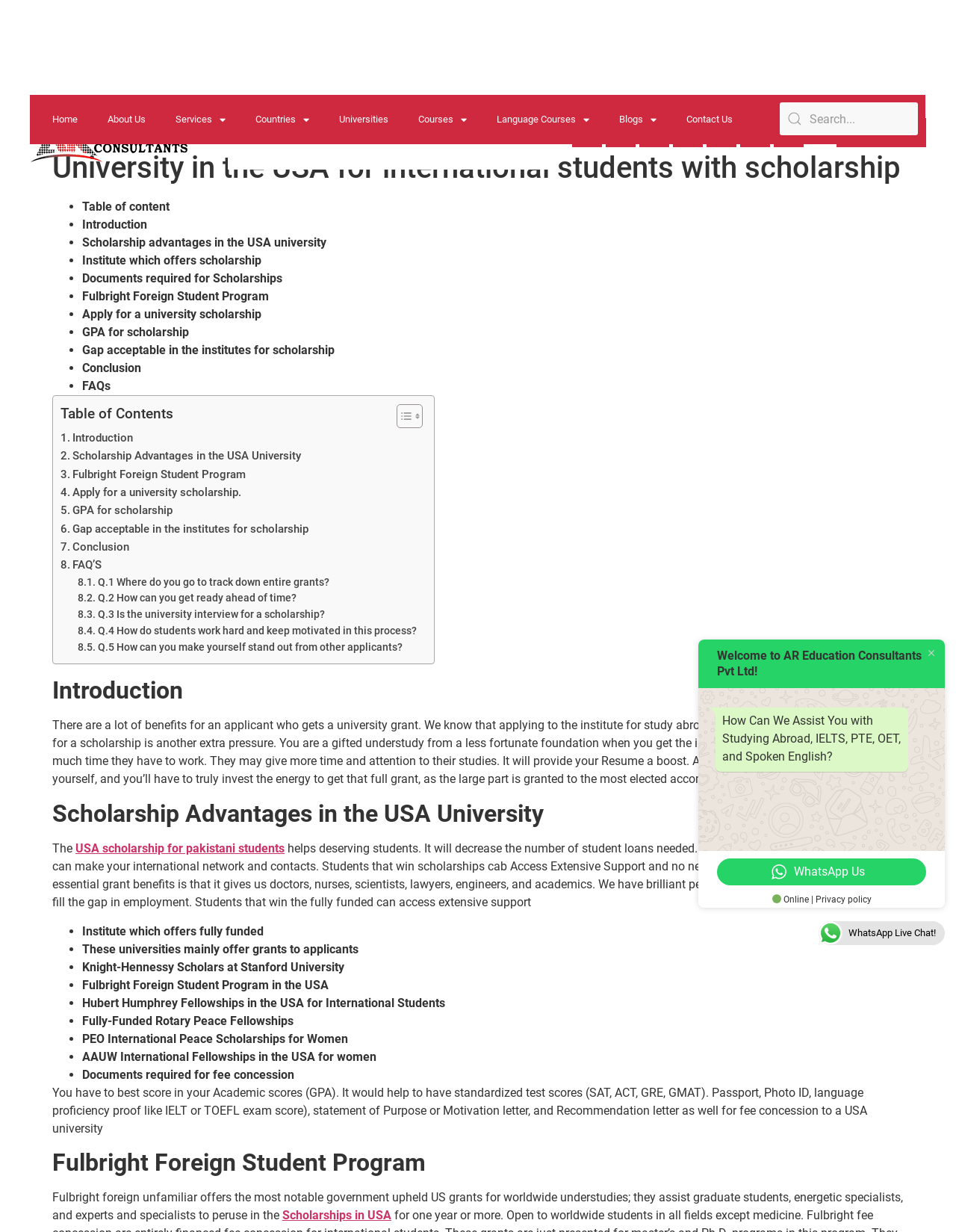Please answer the following question using a single word or phrase: 
How many FAQs are listed on the webpage?

5